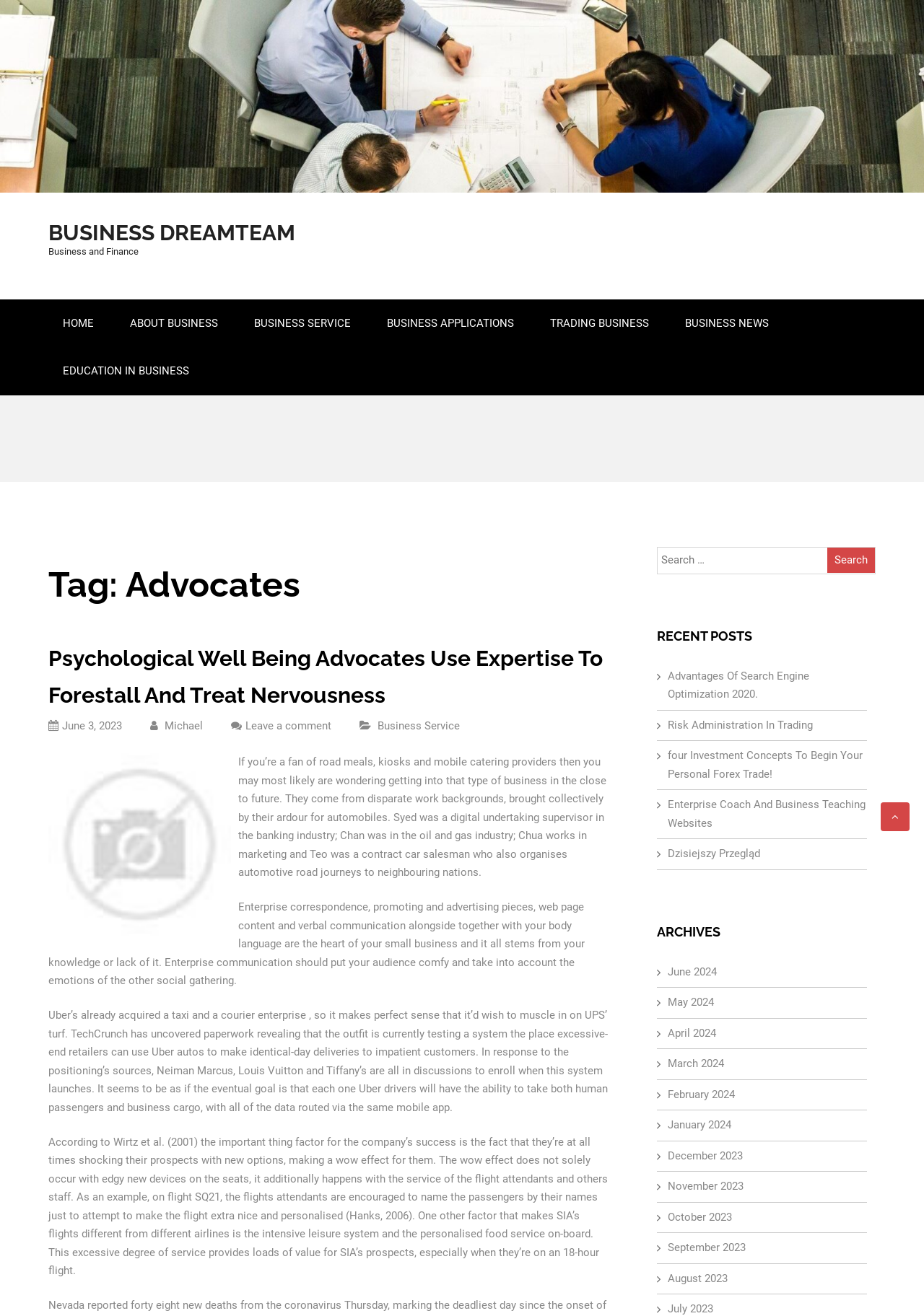What is the purpose of the search box?
Ensure your answer is thorough and detailed.

The search box is located at the bottom of the webpage with a label 'Search for:' and a button 'Search'. This suggests that the purpose of the search box is to allow users to search for specific content within the webpage.